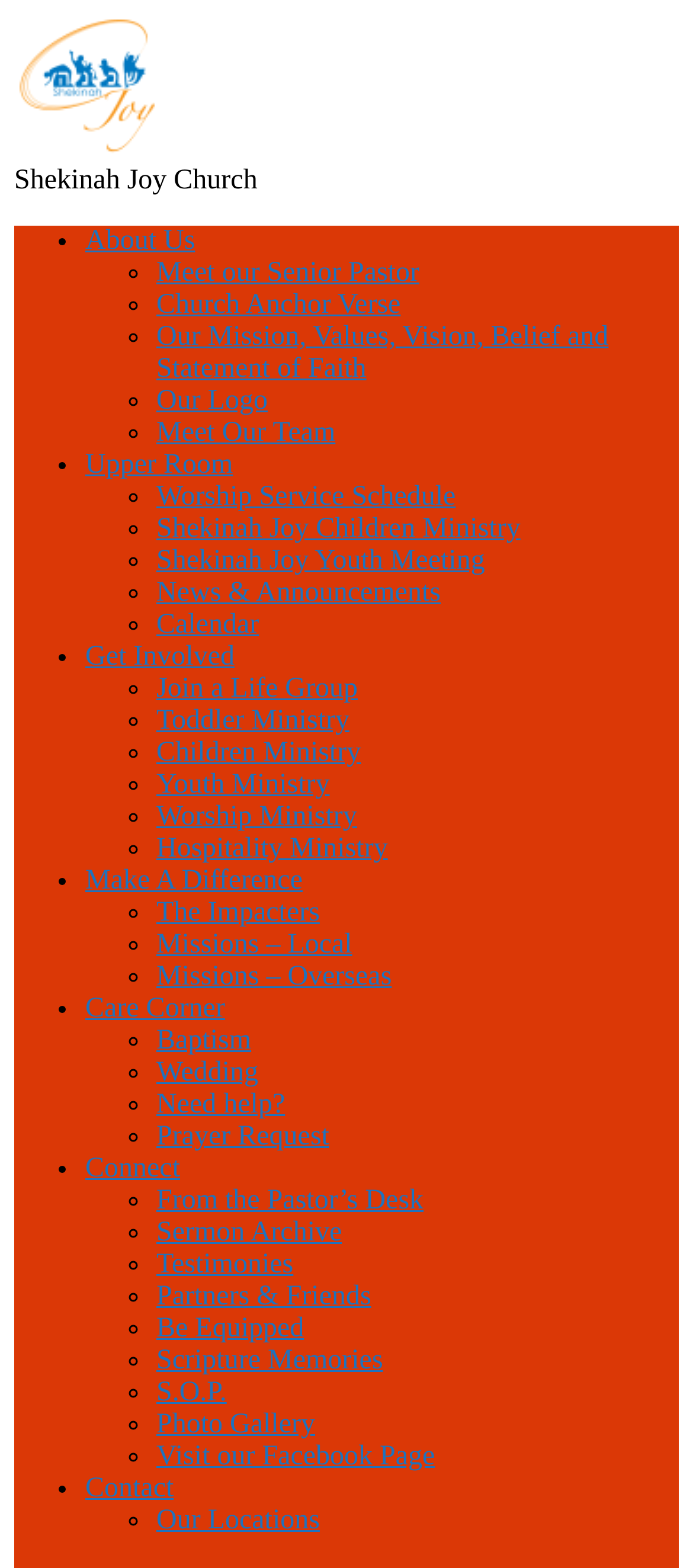Based on the image, provide a detailed and complete answer to the question: 
What is the first link in the 'Care Corner' section?

The 'Care Corner' section has several links, and the first one is 'Baptism', which is located at the top of the section.